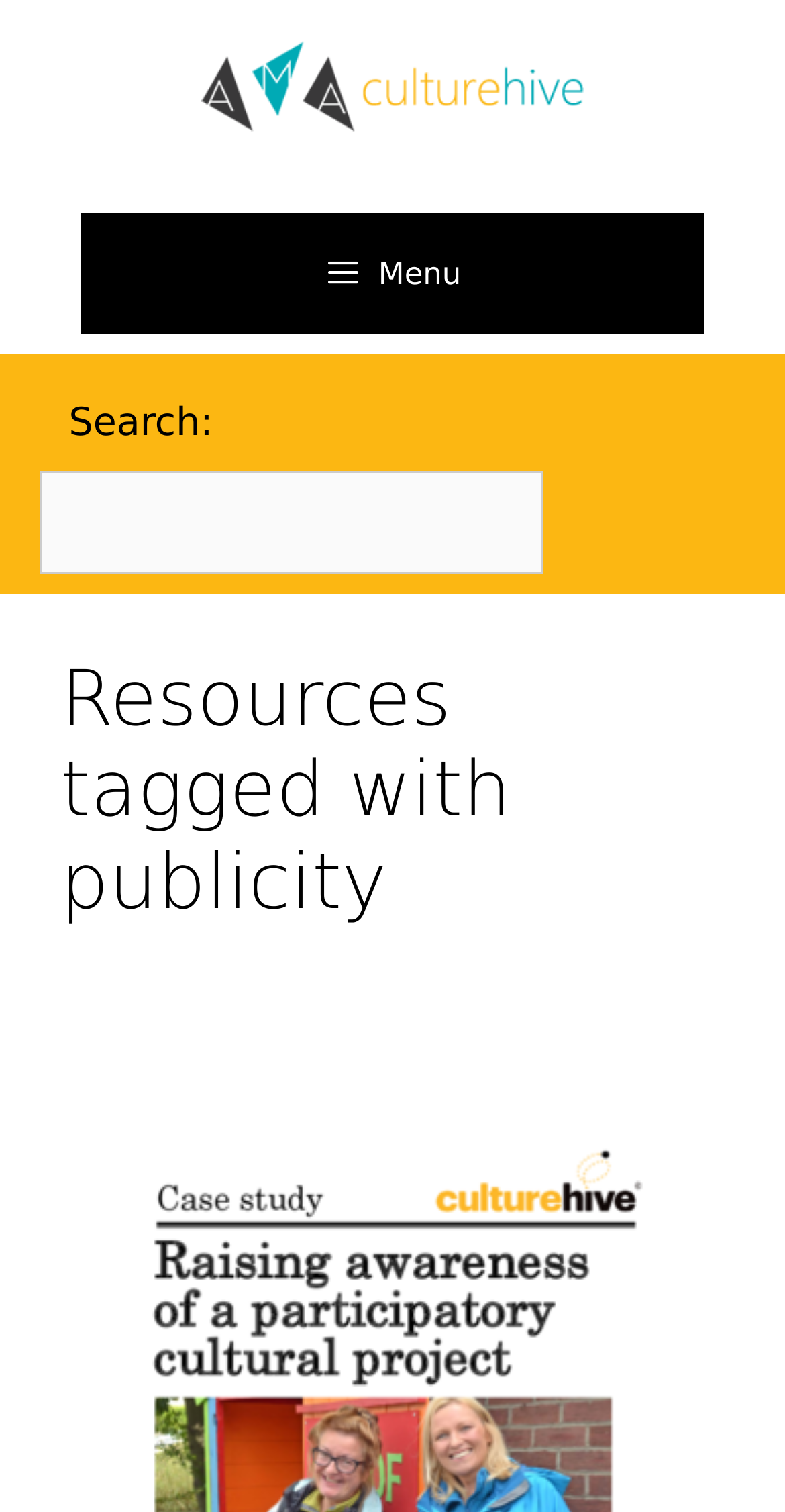What is the purpose of the button with a menu icon?
Please provide a single word or phrase based on the screenshot.

To expand the primary menu